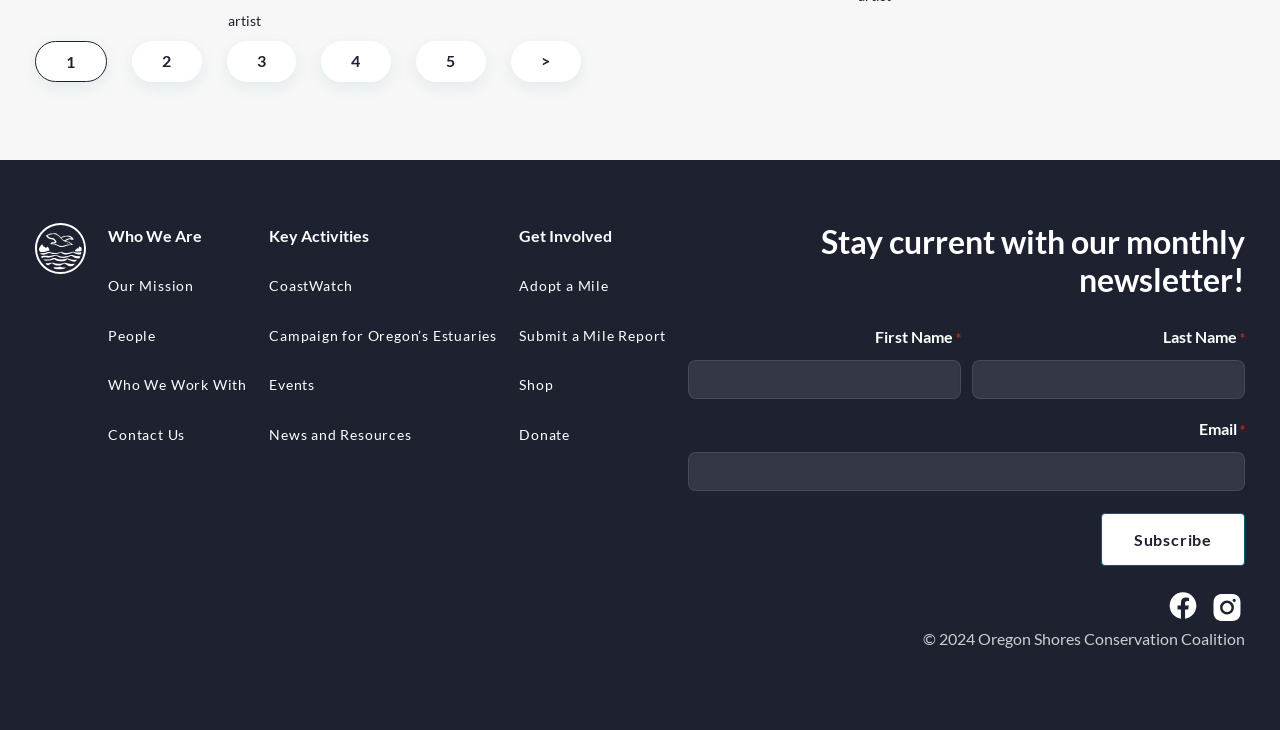What is the purpose of the 'Subscribe' button?
Can you provide a detailed and comprehensive answer to the question?

I found a heading that says 'Stay current with our monthly newsletter!' near the 'Subscribe' button. This suggests that the button is used to subscribe to the newsletter. Additionally, there are text fields for First Name, Last Name, and Email, which are typical fields required for newsletter subscriptions.